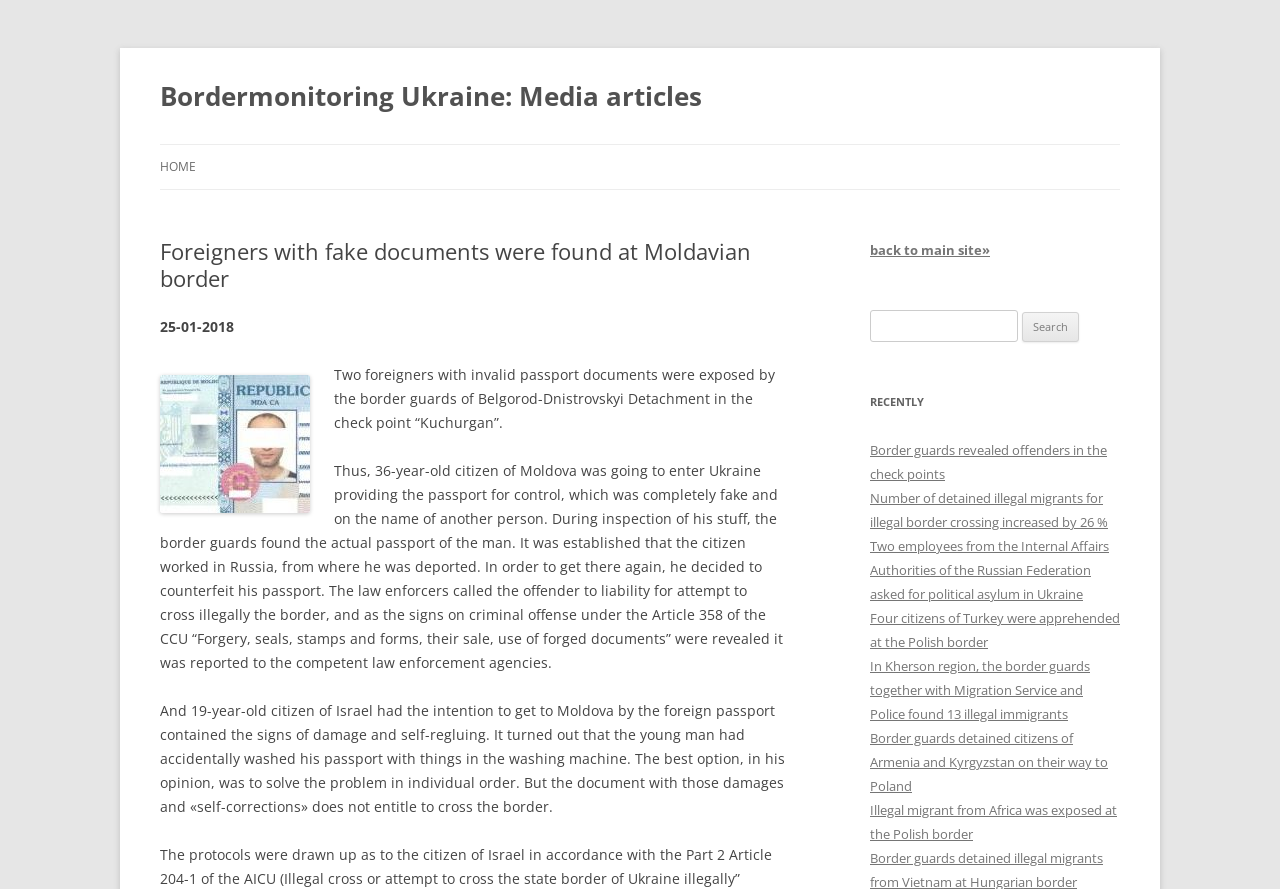Locate the bounding box coordinates of the element that should be clicked to fulfill the instruction: "Go back to main site".

[0.68, 0.271, 0.773, 0.292]